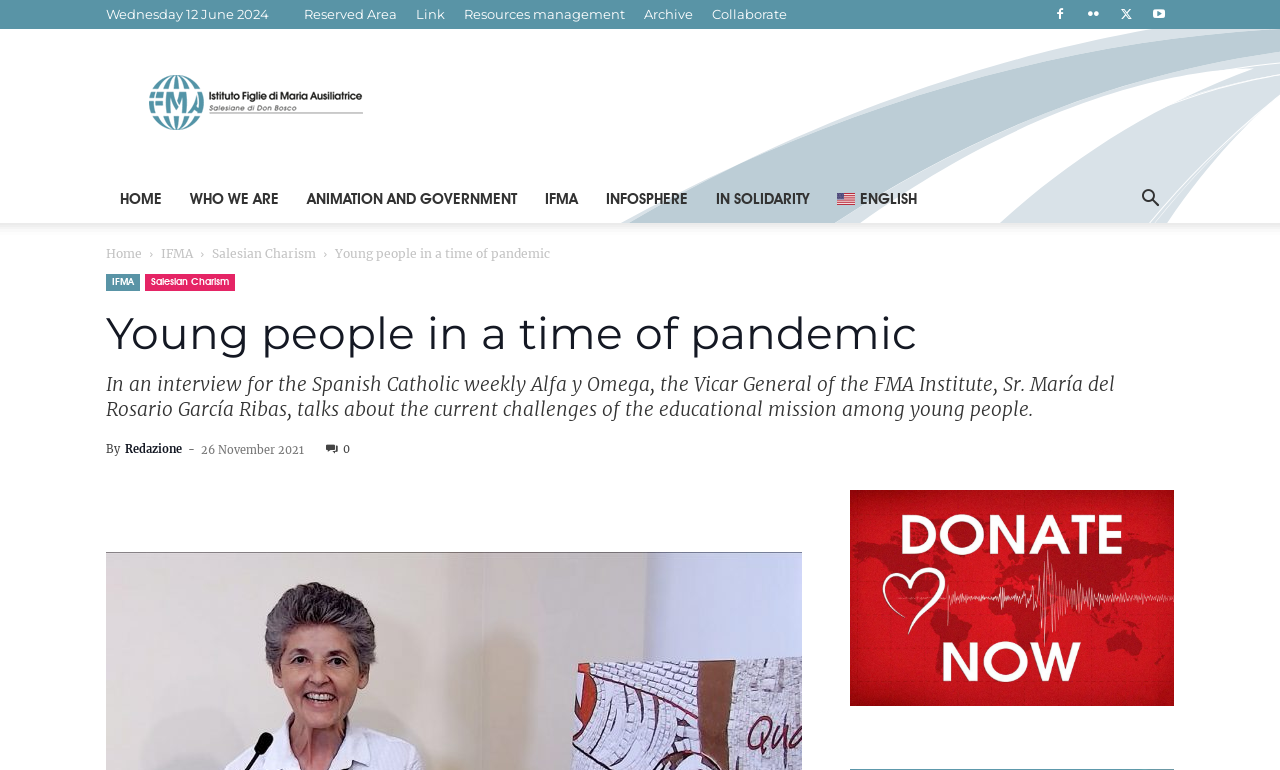Find the bounding box coordinates of the UI element according to this description: "In solidarity".

[0.548, 0.227, 0.643, 0.29]